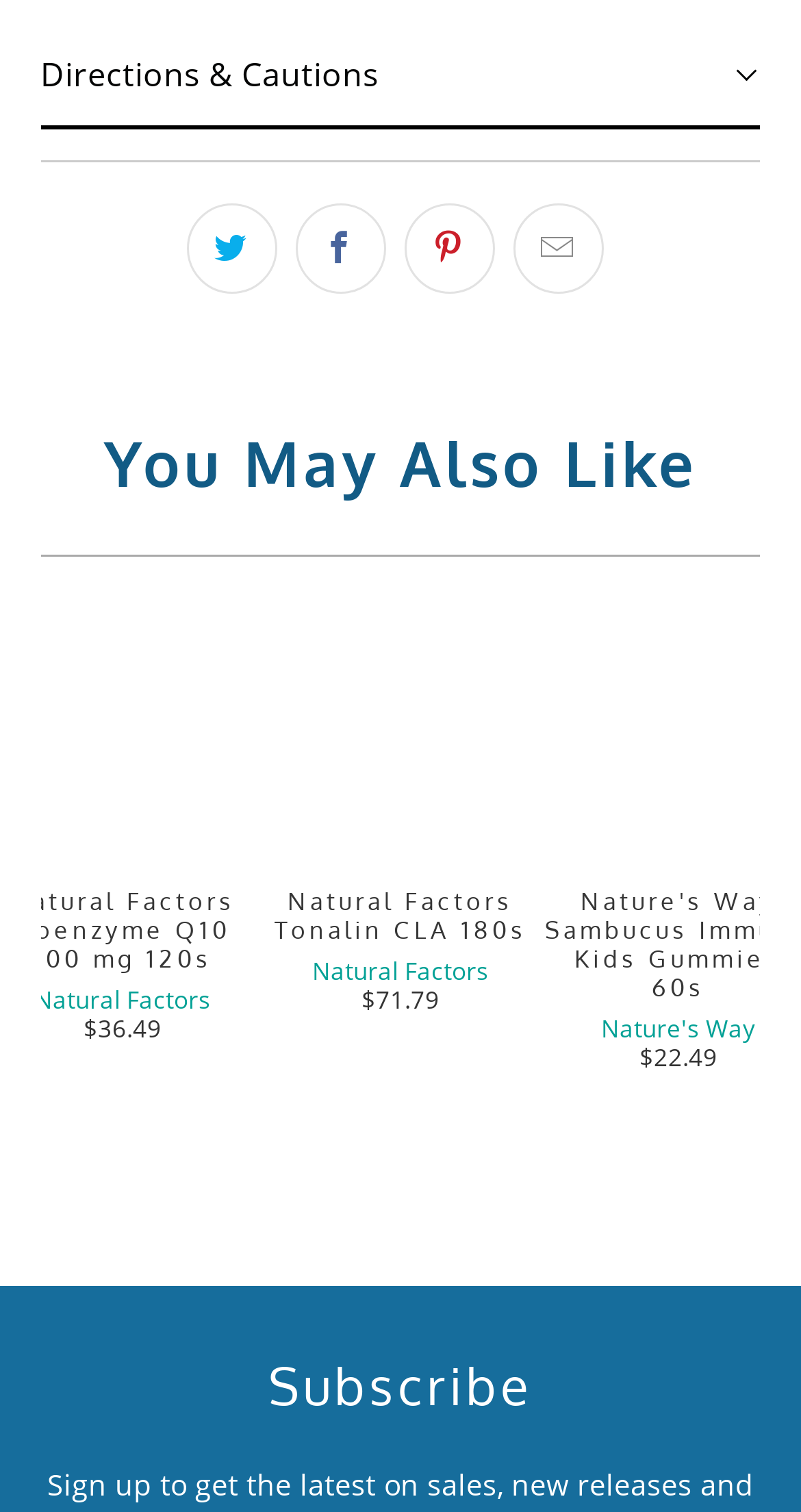Using floating point numbers between 0 and 1, provide the bounding box coordinates in the format (top-left x, top-left y, bottom-right x, bottom-right y). Locate the UI element described here: title="Email this to a friend"

[0.64, 0.134, 0.753, 0.194]